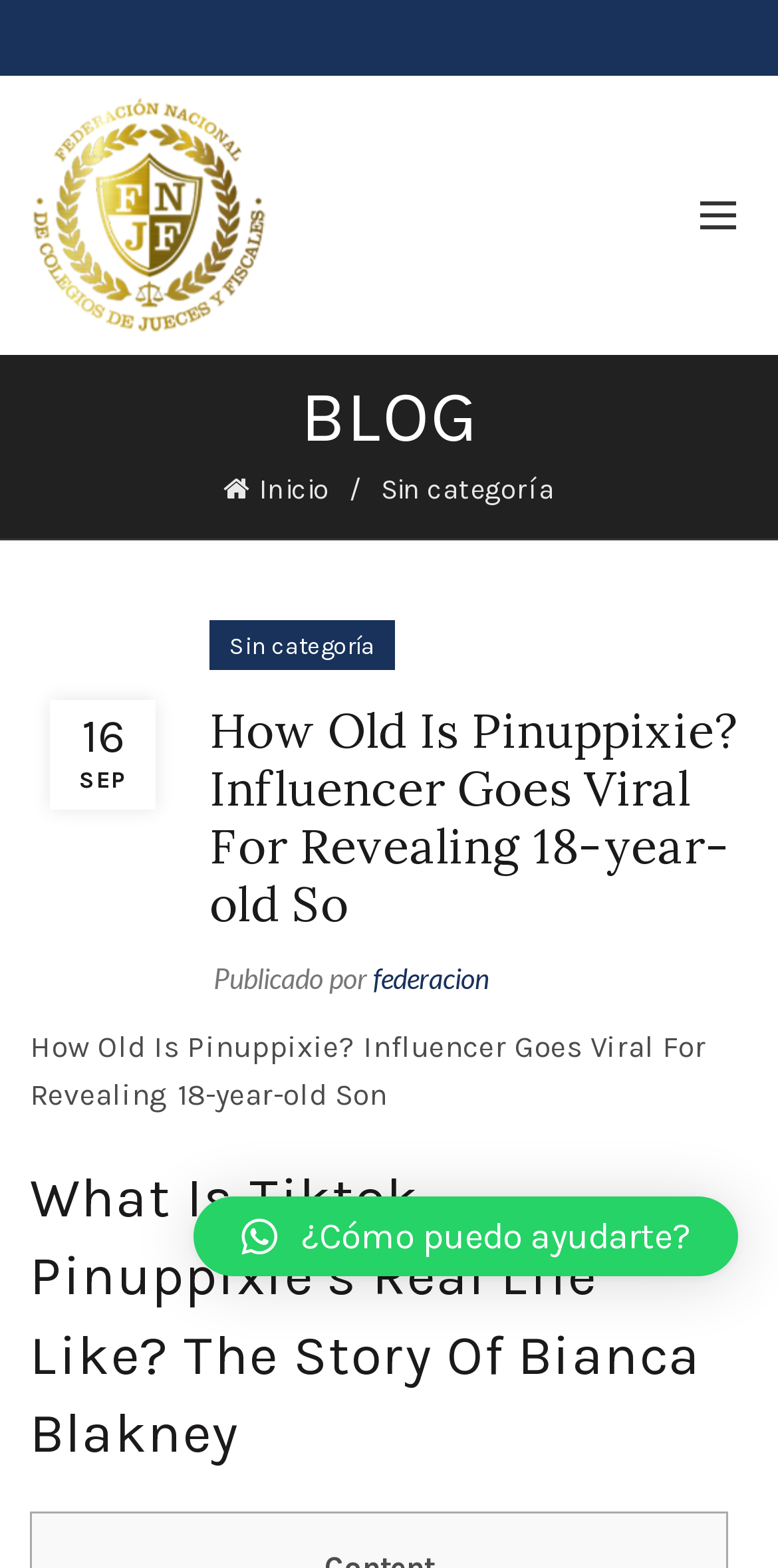Give a one-word or short phrase answer to the question: 
What is the category of the blog post?

Sin categoría